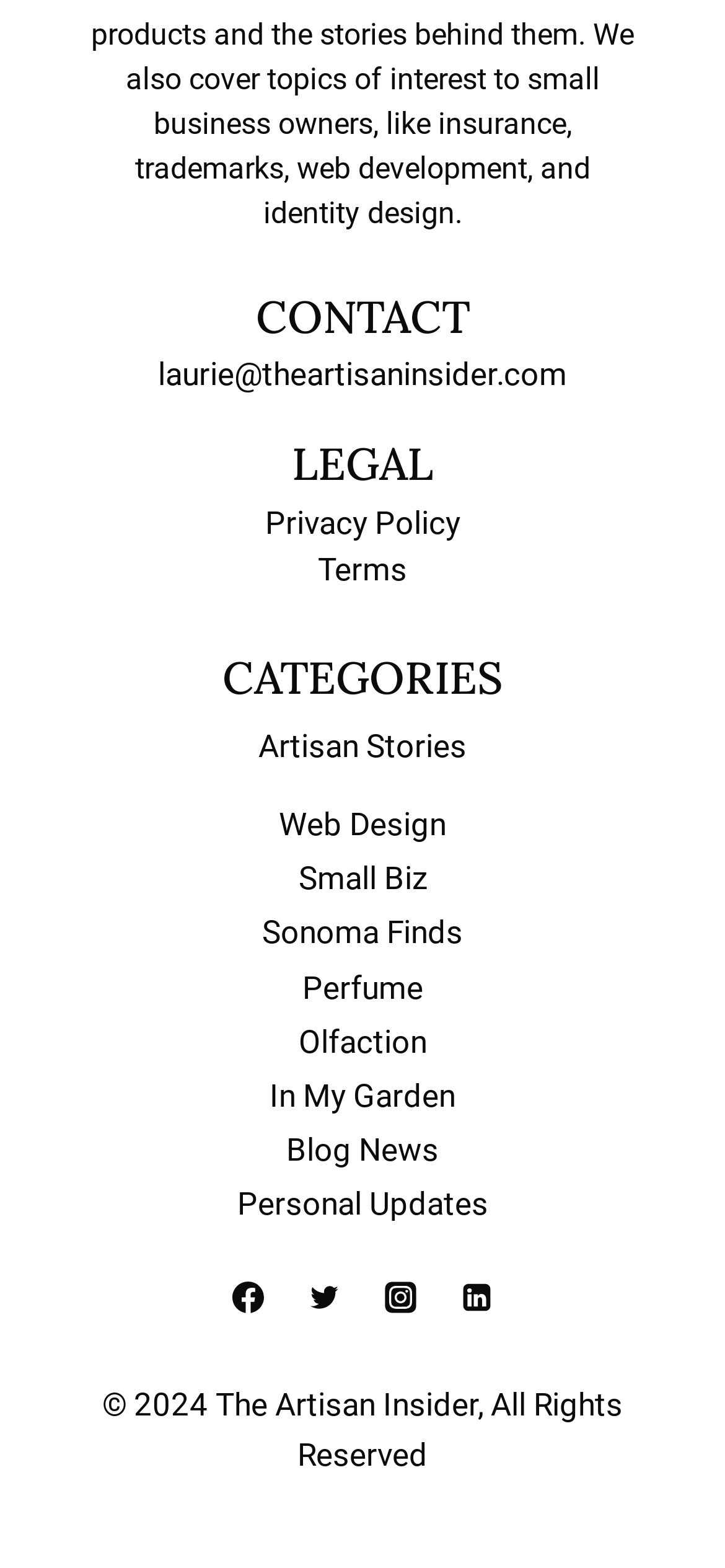Please specify the coordinates of the bounding box for the element that should be clicked to carry out this instruction: "contact the artisan insider". The coordinates must be four float numbers between 0 and 1, formatted as [left, top, right, bottom].

[0.218, 0.182, 0.782, 0.225]